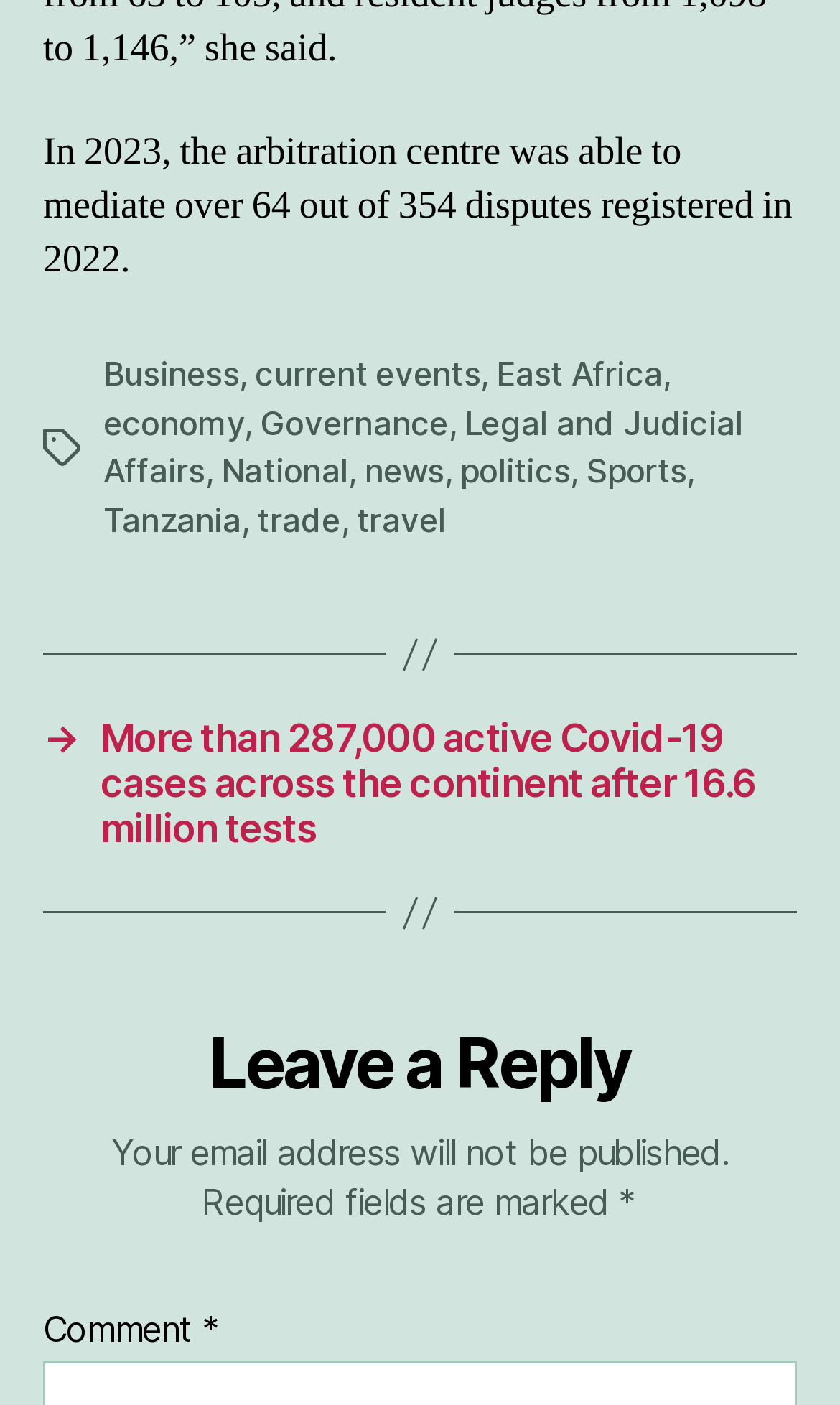Determine the bounding box coordinates for the area that should be clicked to carry out the following instruction: "Read the article about Covid-19 cases".

[0.051, 0.51, 0.949, 0.606]